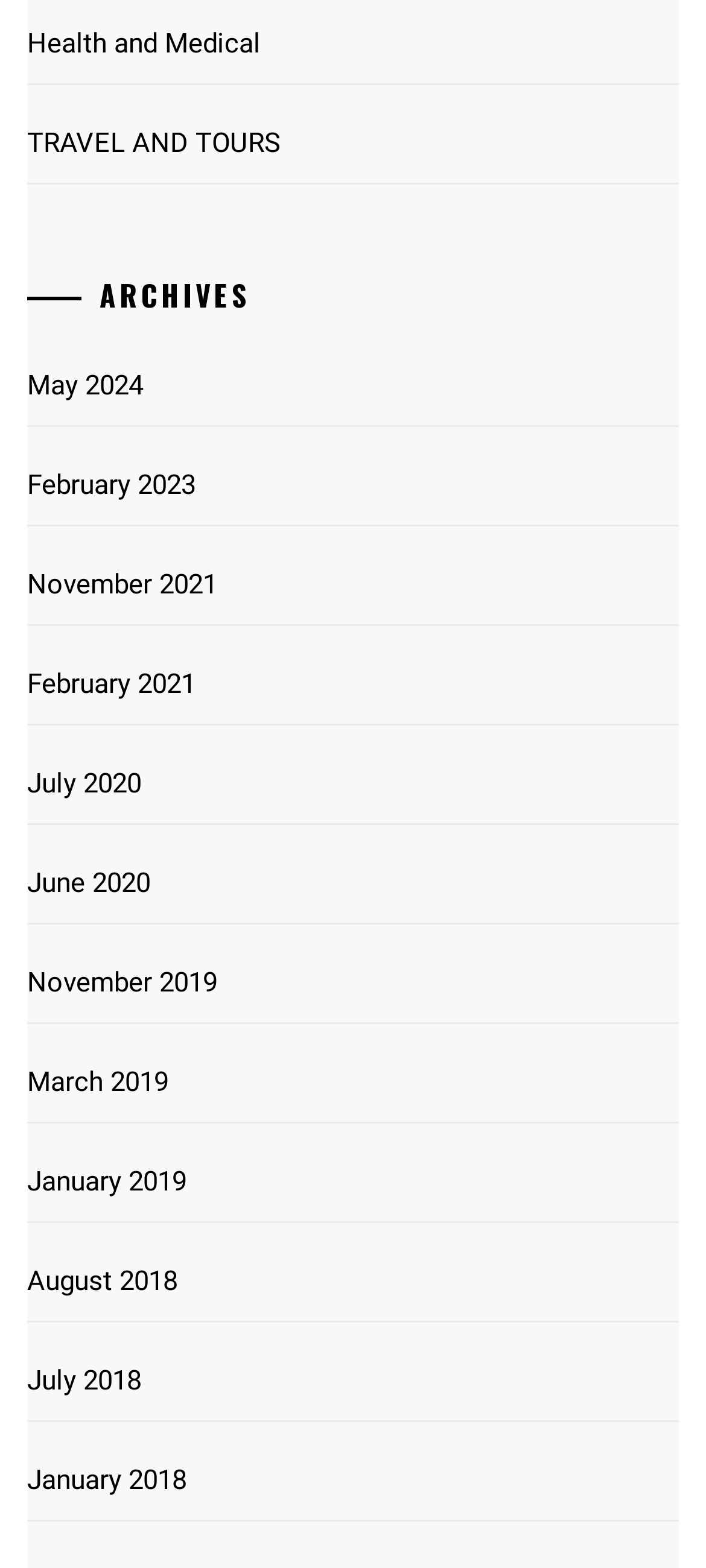Respond with a single word or short phrase to the following question: 
How many archive links are available?

15